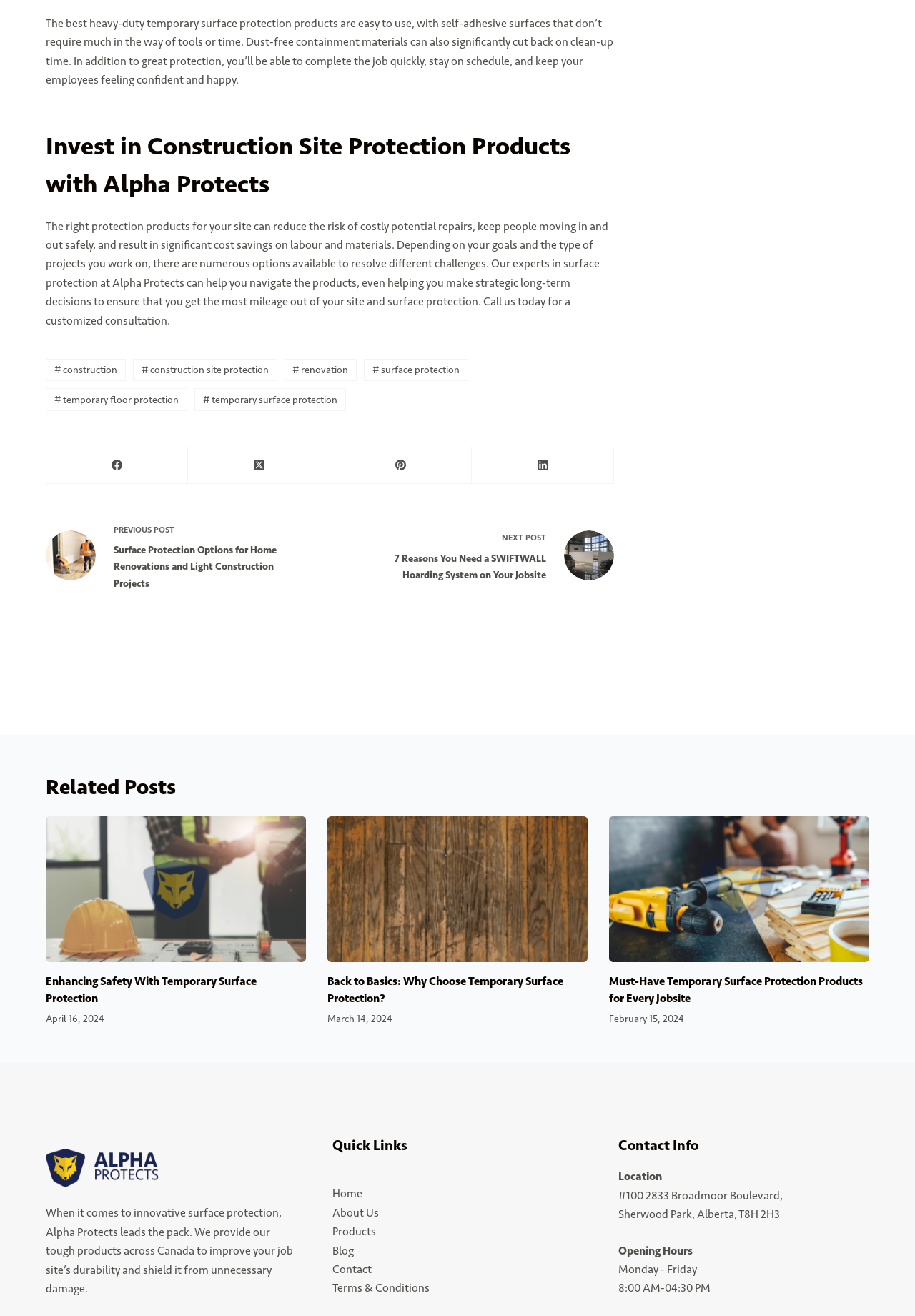Identify the bounding box coordinates for the region to click in order to carry out this instruction: "Click on the 'Invest in Construction Site Protection Products with Alpha Protects' heading". Provide the coordinates using four float numbers between 0 and 1, formatted as [left, top, right, bottom].

[0.05, 0.097, 0.671, 0.154]